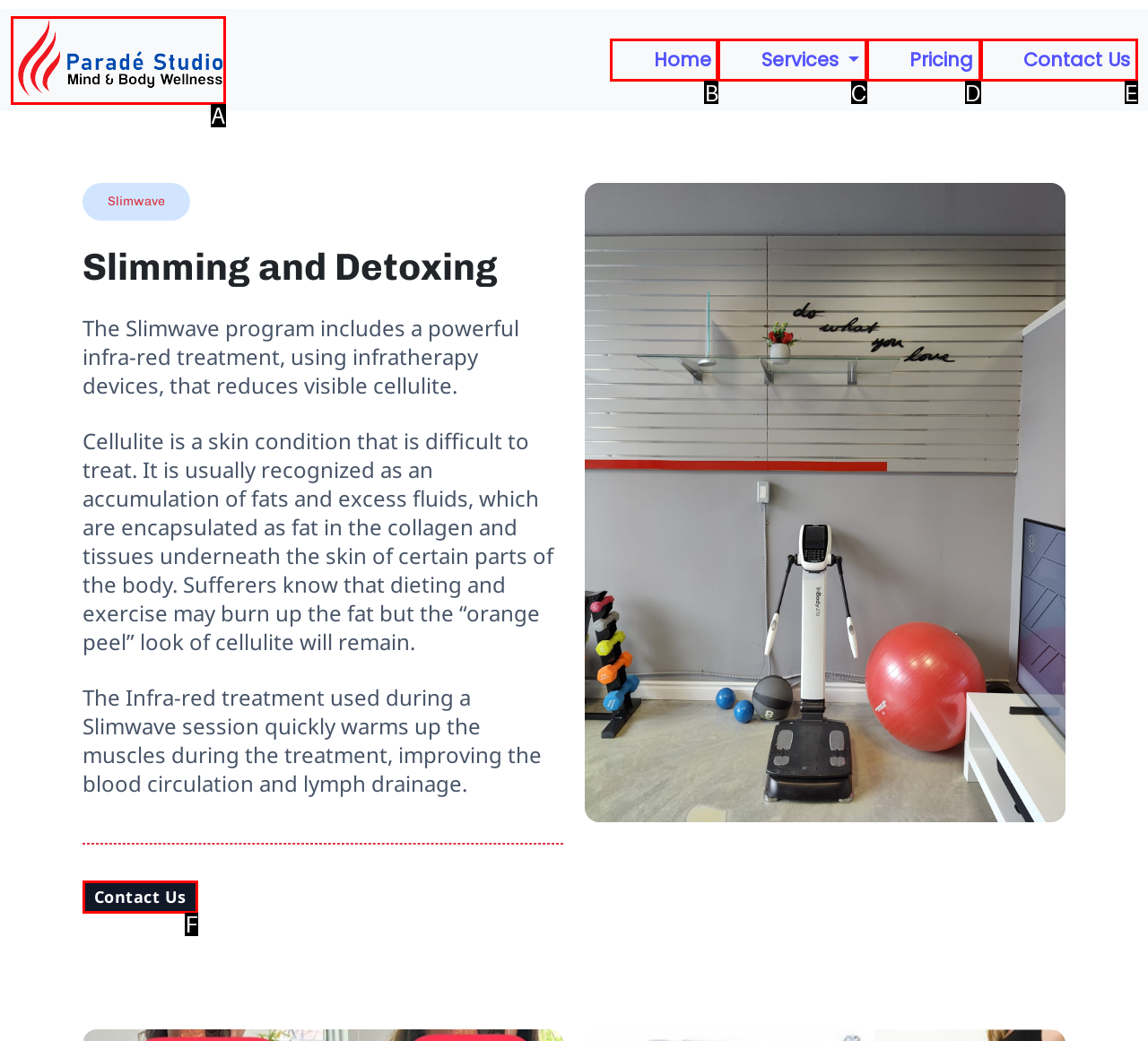Match the description: Pricing to the correct HTML element. Provide the letter of your choice from the given options.

D